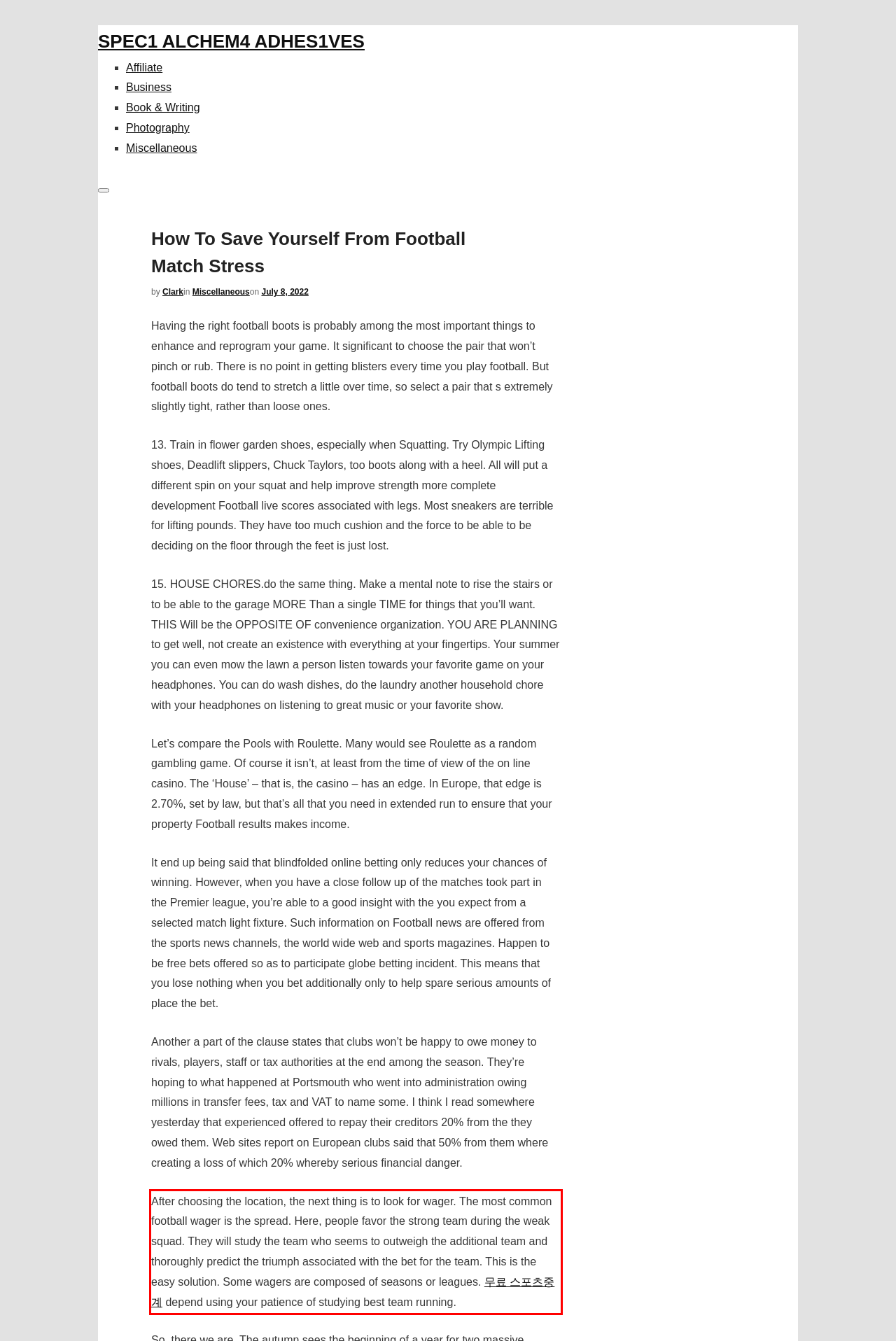Please perform OCR on the UI element surrounded by the red bounding box in the given webpage screenshot and extract its text content.

After choosing the location, the next thing is to look for wager. The most common football wager is the spread. Here, people favor the strong team during the weak squad. They will study the team who seems to outweigh the additional team and thoroughly predict the triumph associated with the bet for the team. This is the easy solution. Some wagers are composed of seasons or leagues. 무료 스포츠중계 depend using your patience of studying best team running.